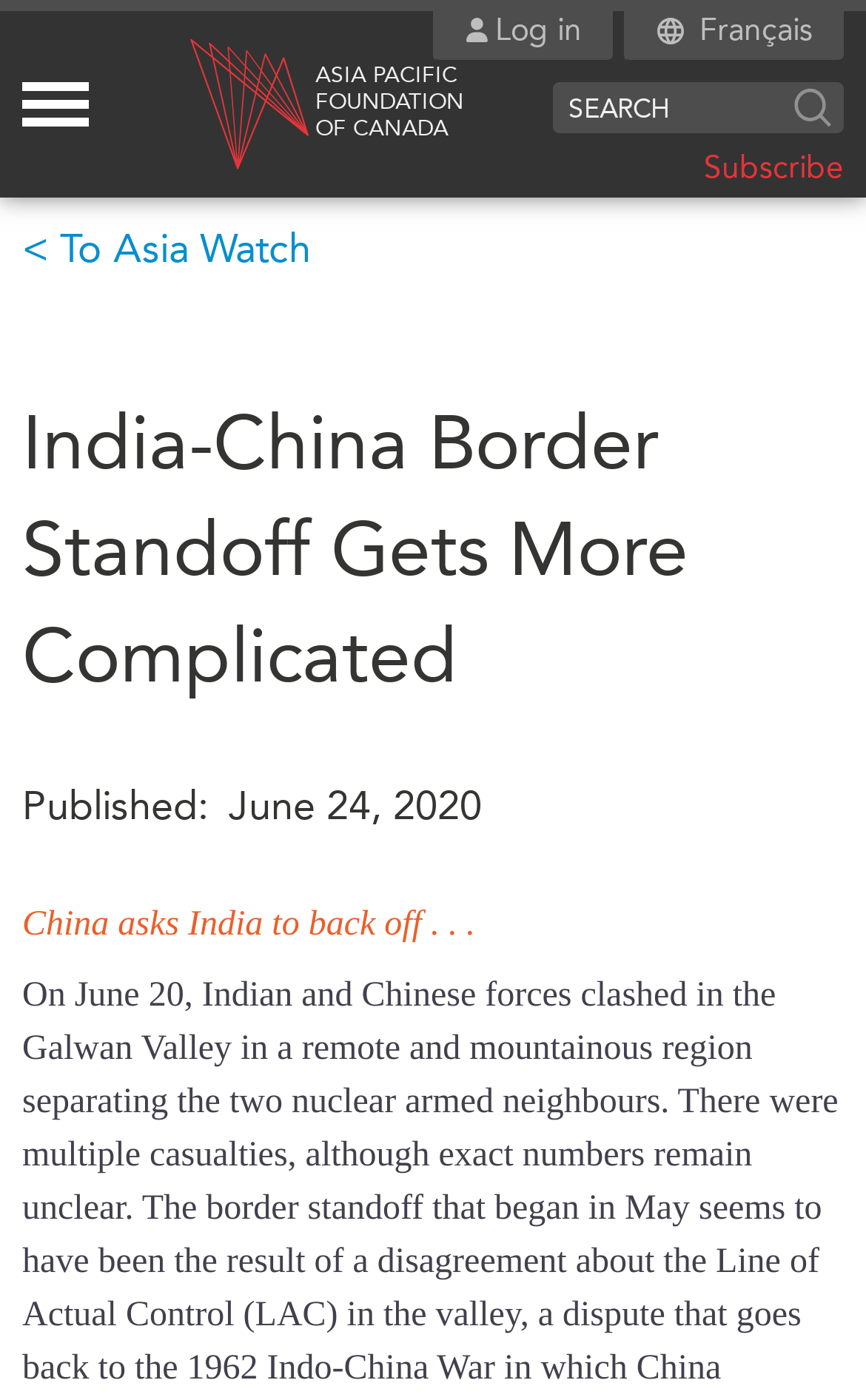Please specify the bounding box coordinates of the region to click in order to perform the following instruction: "Read the article about India-China border standoff".

[0.026, 0.646, 0.974, 0.678]